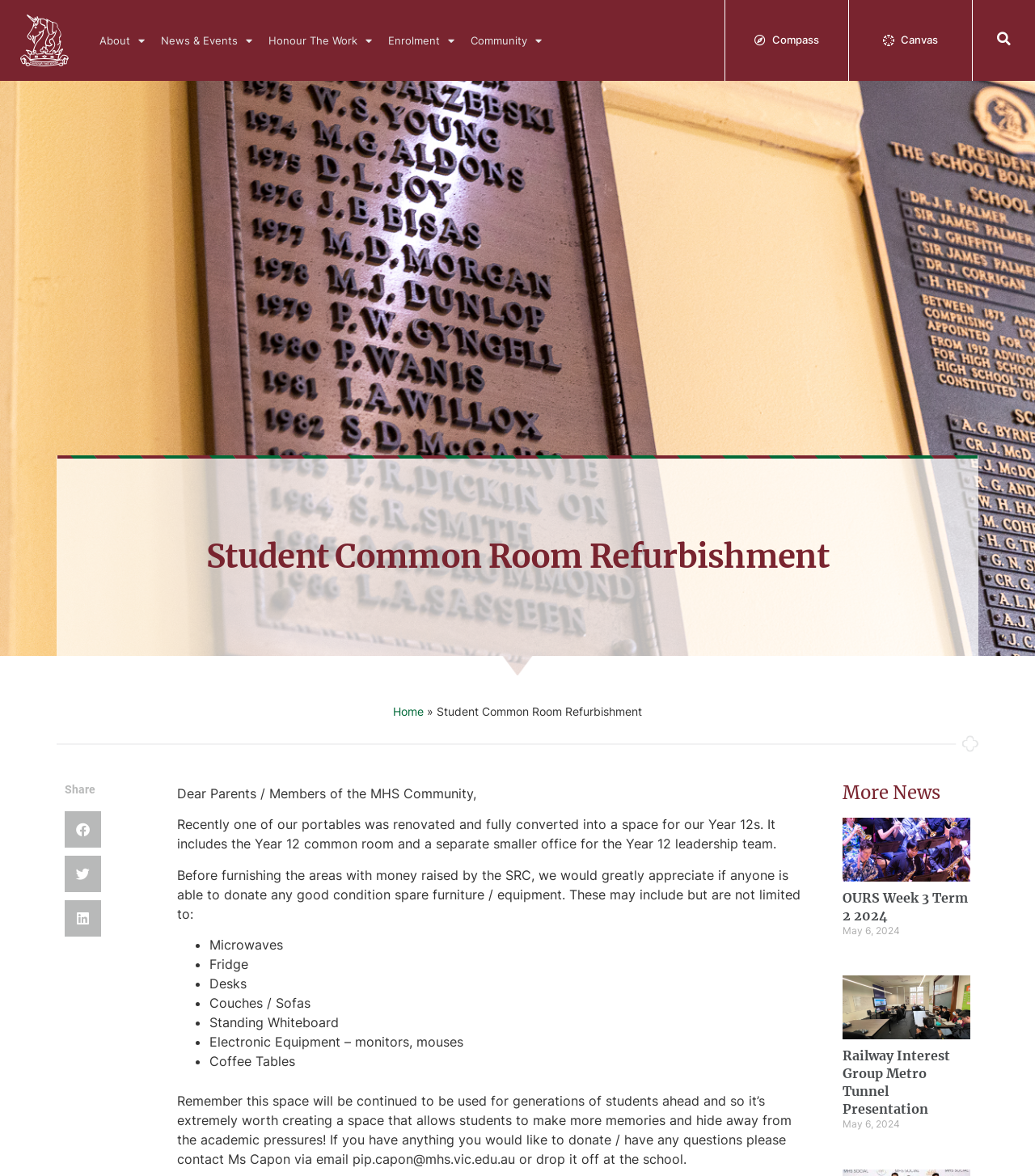Please locate the UI element described by "aria-label="Share on linkedin"" and provide its bounding box coordinates.

[0.062, 0.765, 0.098, 0.796]